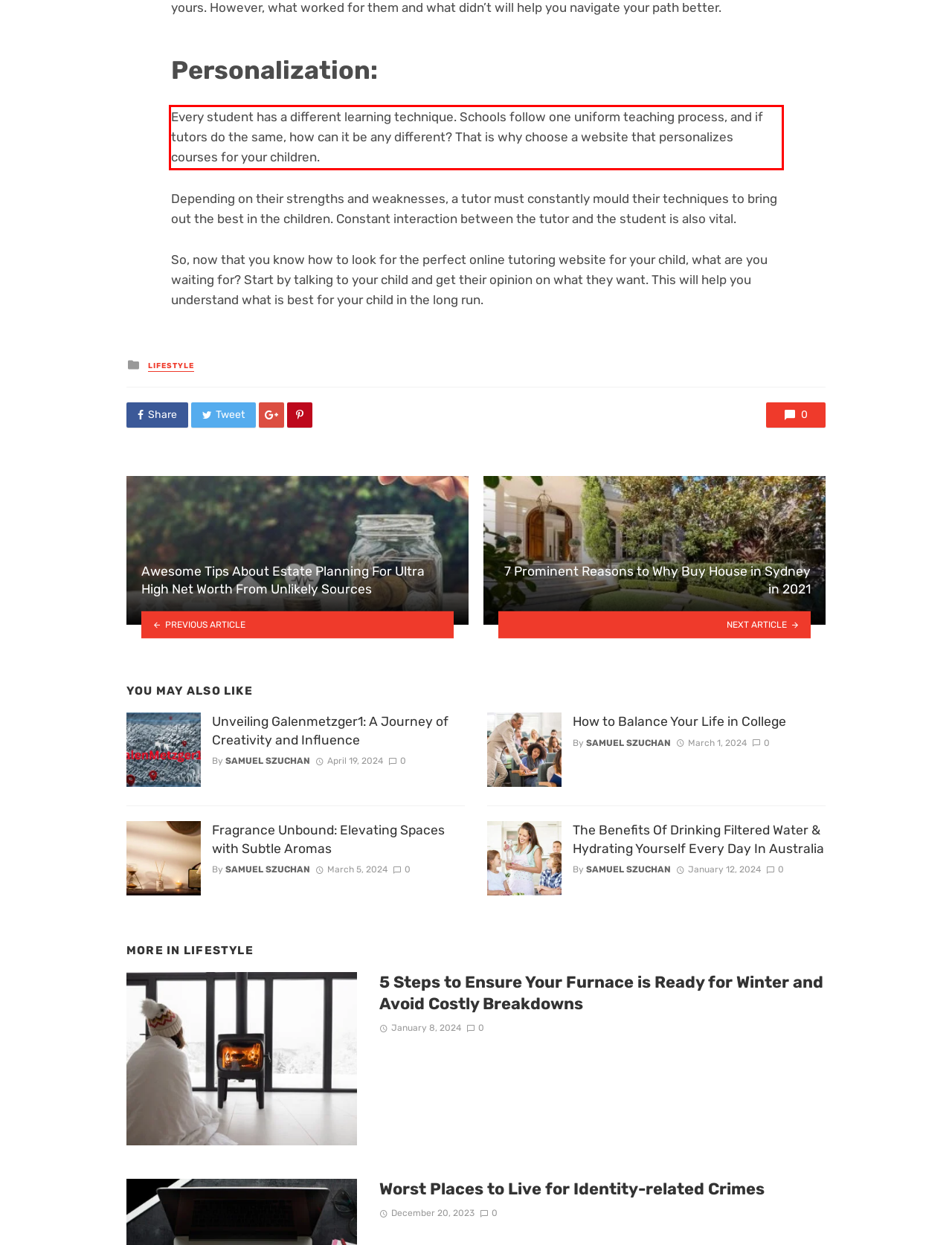You have a screenshot of a webpage, and there is a red bounding box around a UI element. Utilize OCR to extract the text within this red bounding box.

Every student has a different learning technique. Schools follow one uniform teaching process, and if tutors do the same, how can it be any different? That is why choose a website that personalizes courses for your children.